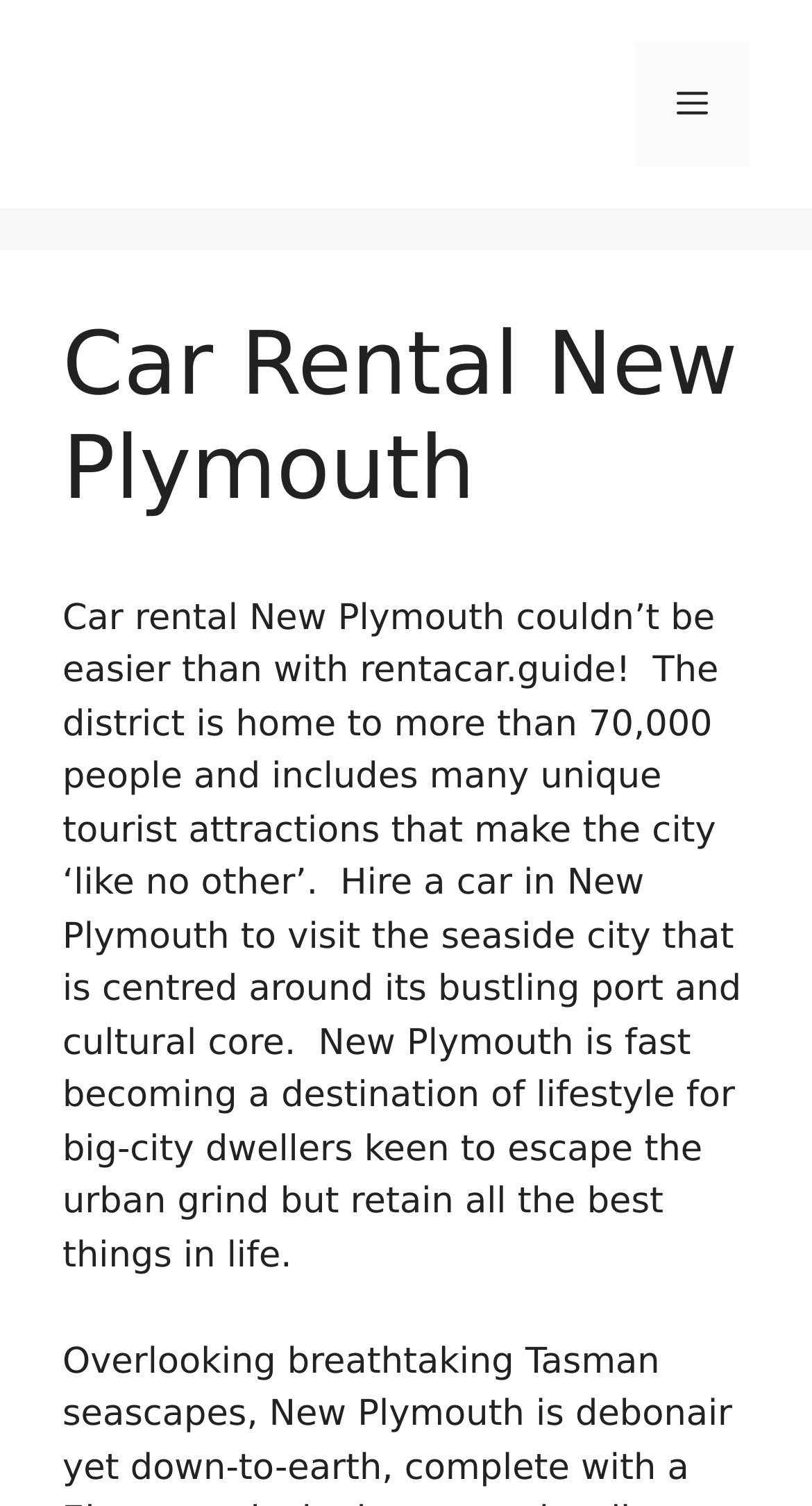Please find and provide the title of the webpage.

Car Rental New Plymouth